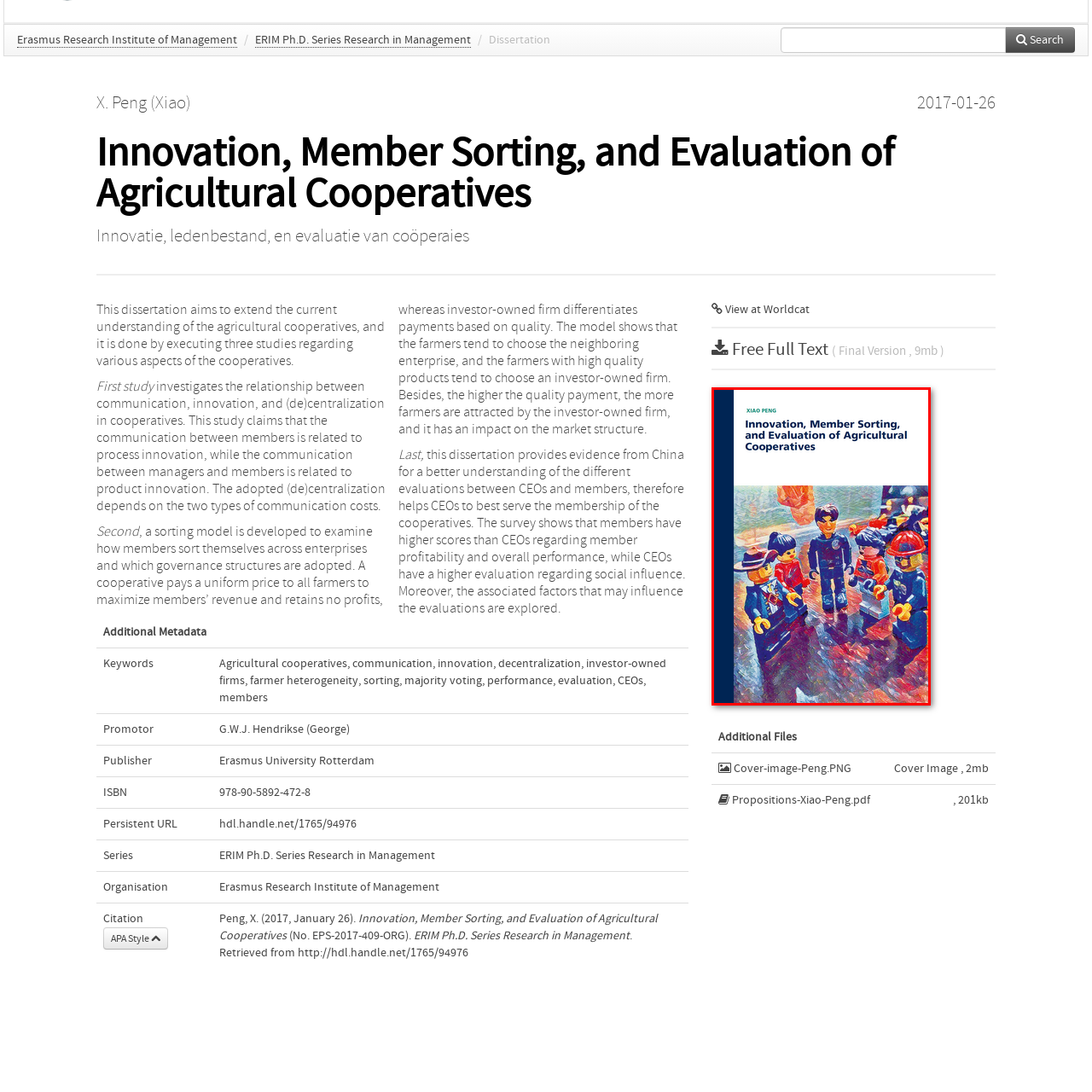Deliver a detailed explanation of the elements found in the red-marked area of the image.

The image features the cover of the dissertation titled "Innovation, Member Sorting, and Evaluation of Agricultural Cooperatives" by Xiao Peng. The cover displays a vibrant, artistic representation with Lego-style figures depicted in various roles, signifying the themes of collaboration and dynamics within agricultural cooperatives. The title is prominently displayed at the center, ensuring clarity and focus on the main topic, while the author's name is featured at the top. The color scheme combines a striking blue border with a dynamic illustration that reflects the innovative aspects of the research, connecting visual creativity with the academic insights contained within the dissertation.